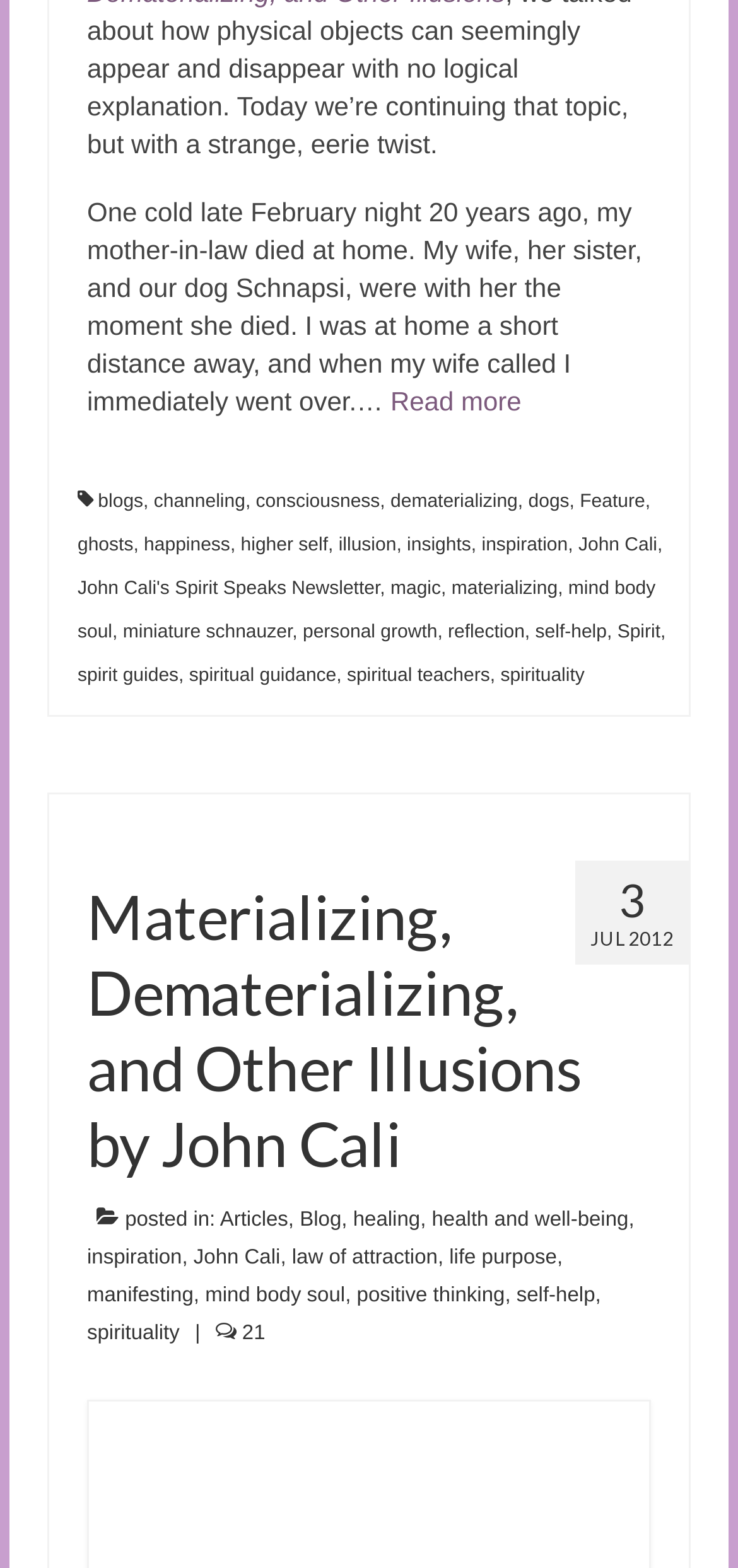Determine the bounding box coordinates of the element that should be clicked to execute the following command: "Read the article".

[0.118, 0.246, 0.707, 0.266]